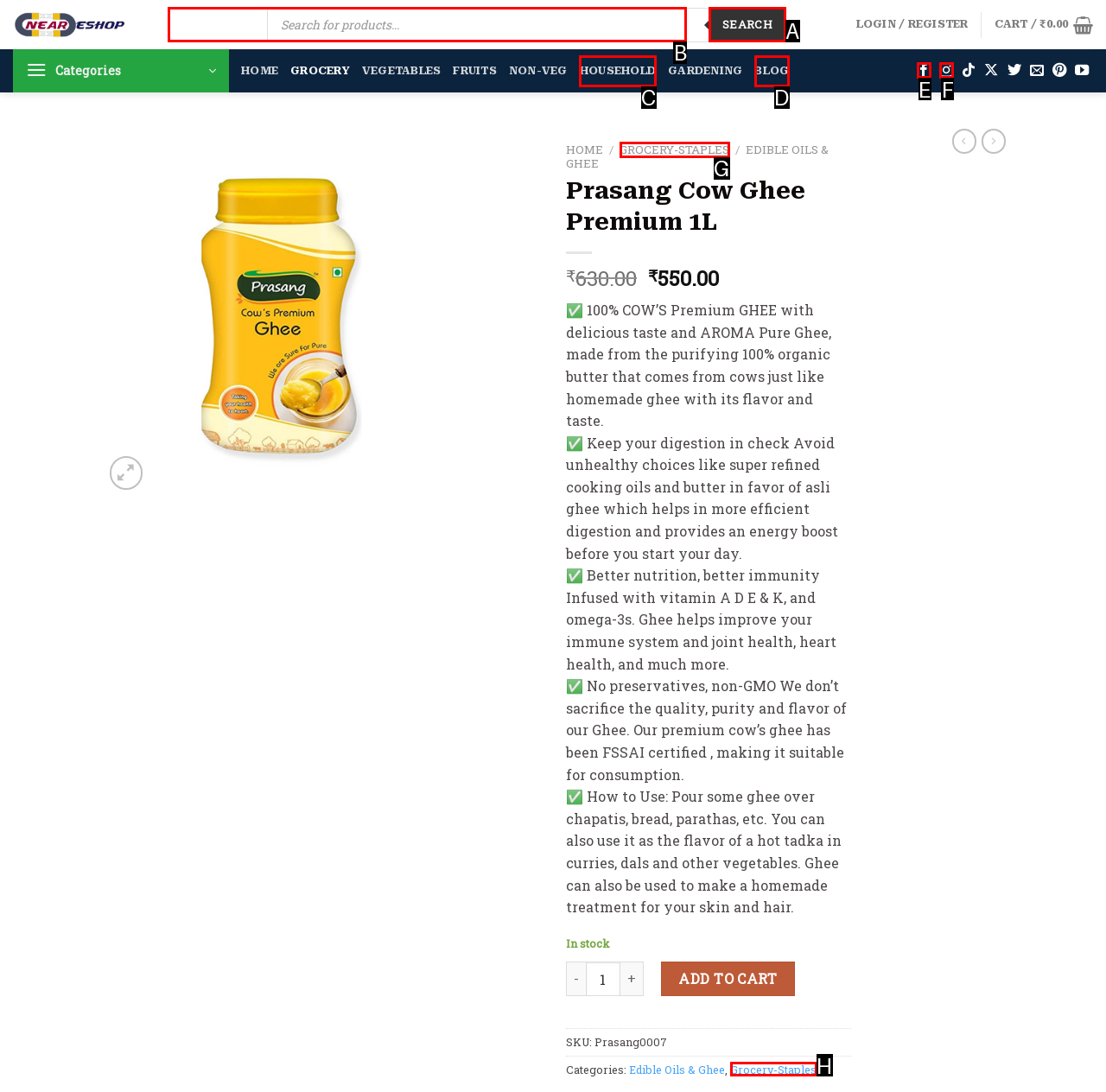Choose the HTML element that should be clicked to achieve this task: Search for products
Respond with the letter of the correct choice.

B